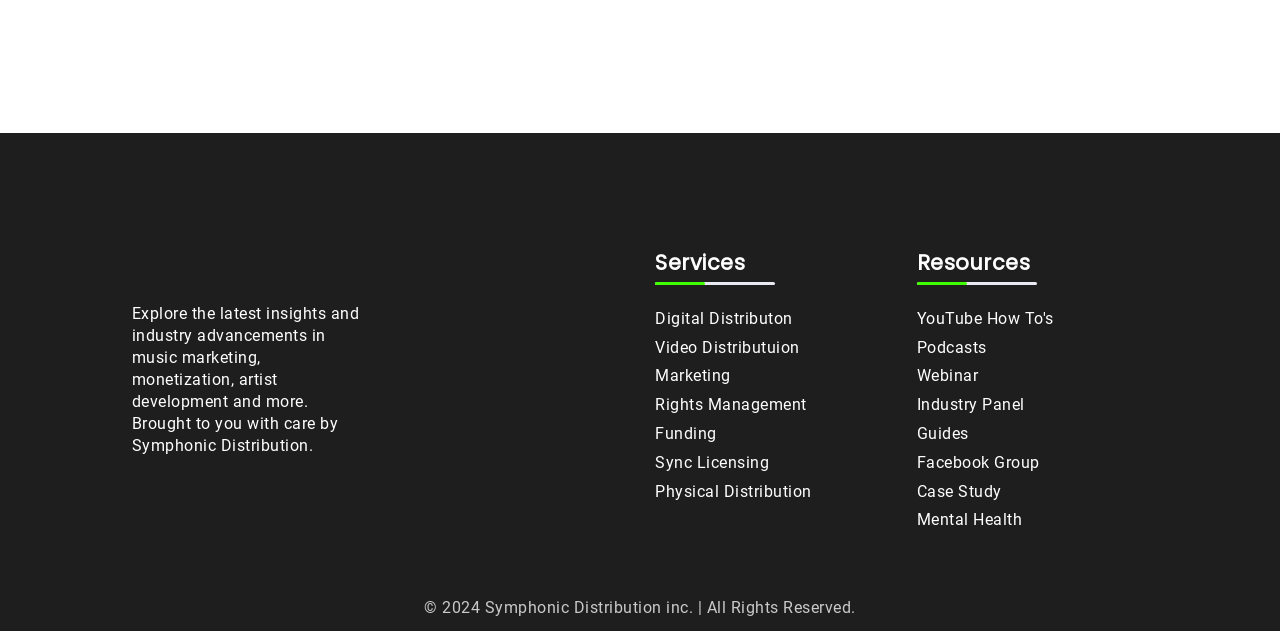Find the bounding box coordinates of the element's region that should be clicked in order to follow the given instruction: "Explore YouTube tutorials". The coordinates should consist of four float numbers between 0 and 1, i.e., [left, top, right, bottom].

[0.716, 0.483, 0.897, 0.529]